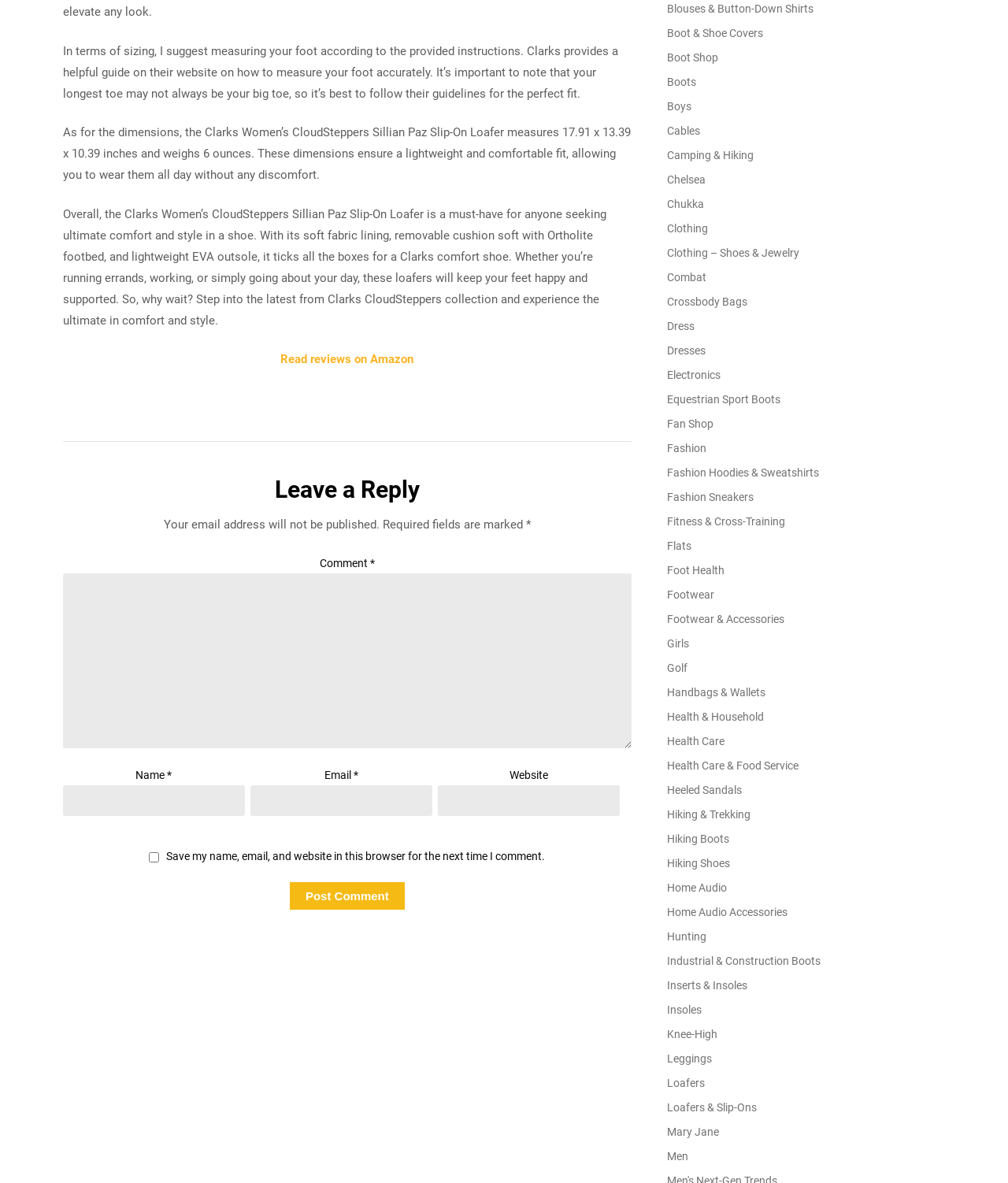What is the brand of the shoe being described?
Please analyze the image and answer the question with as much detail as possible.

The text on the webpage mentions 'Clarks Women’s CloudSteppers Sillian Paz Slip-On Loafer', which indicates that the brand of the shoe being described is Clarks.